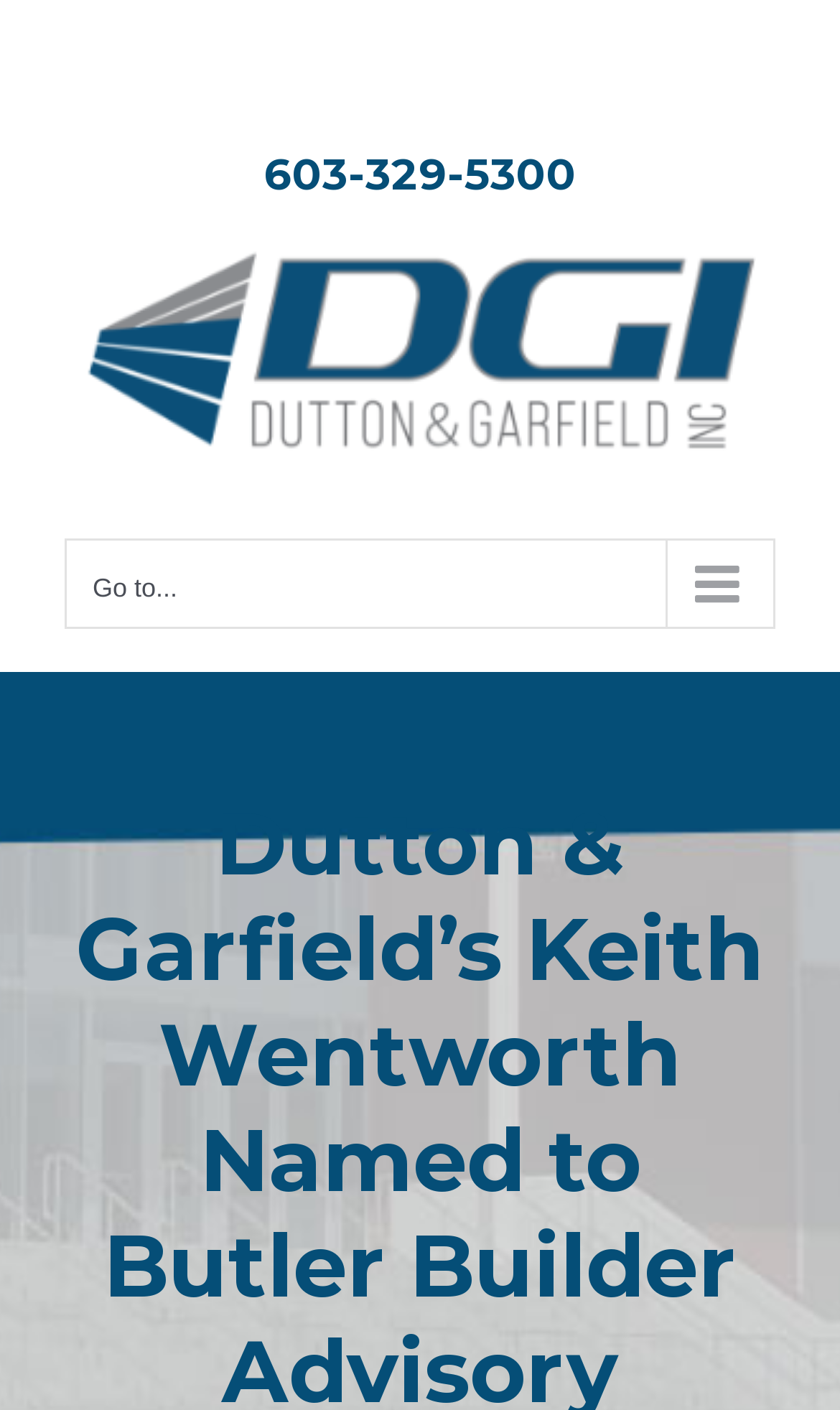Refer to the image and provide a thorough answer to this question:
What is the type of the top-left element on the webpage?

I looked at the top-left element on the webpage, which is located at coordinates [0.077, 0.208, 0.923, 0.351]. This element is a link with the description 'Dutton & Garfield Inc. Logo', indicating that it is a clickable logo.